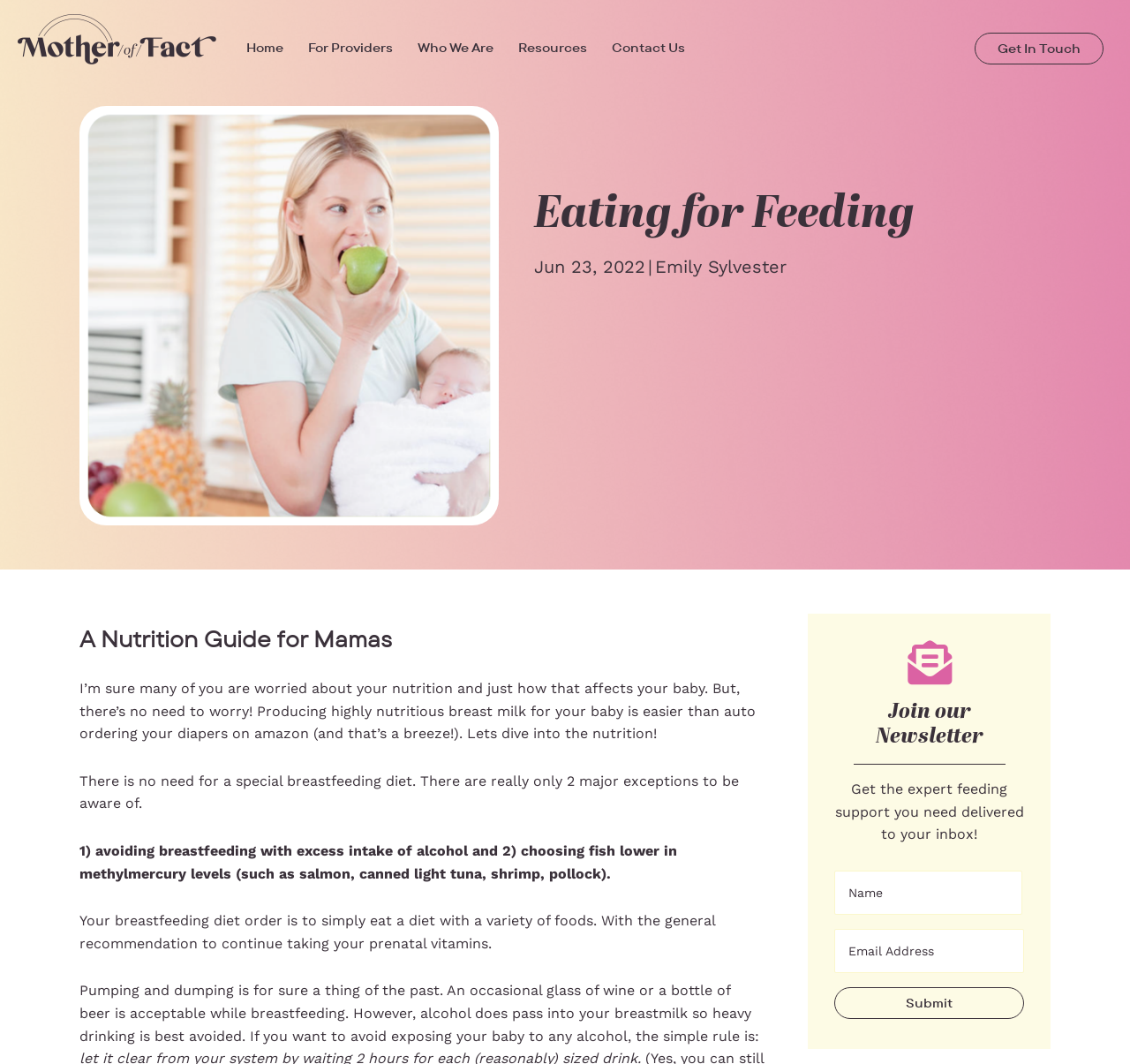Determine the title of the webpage and give its text content.

Eating for Feeding